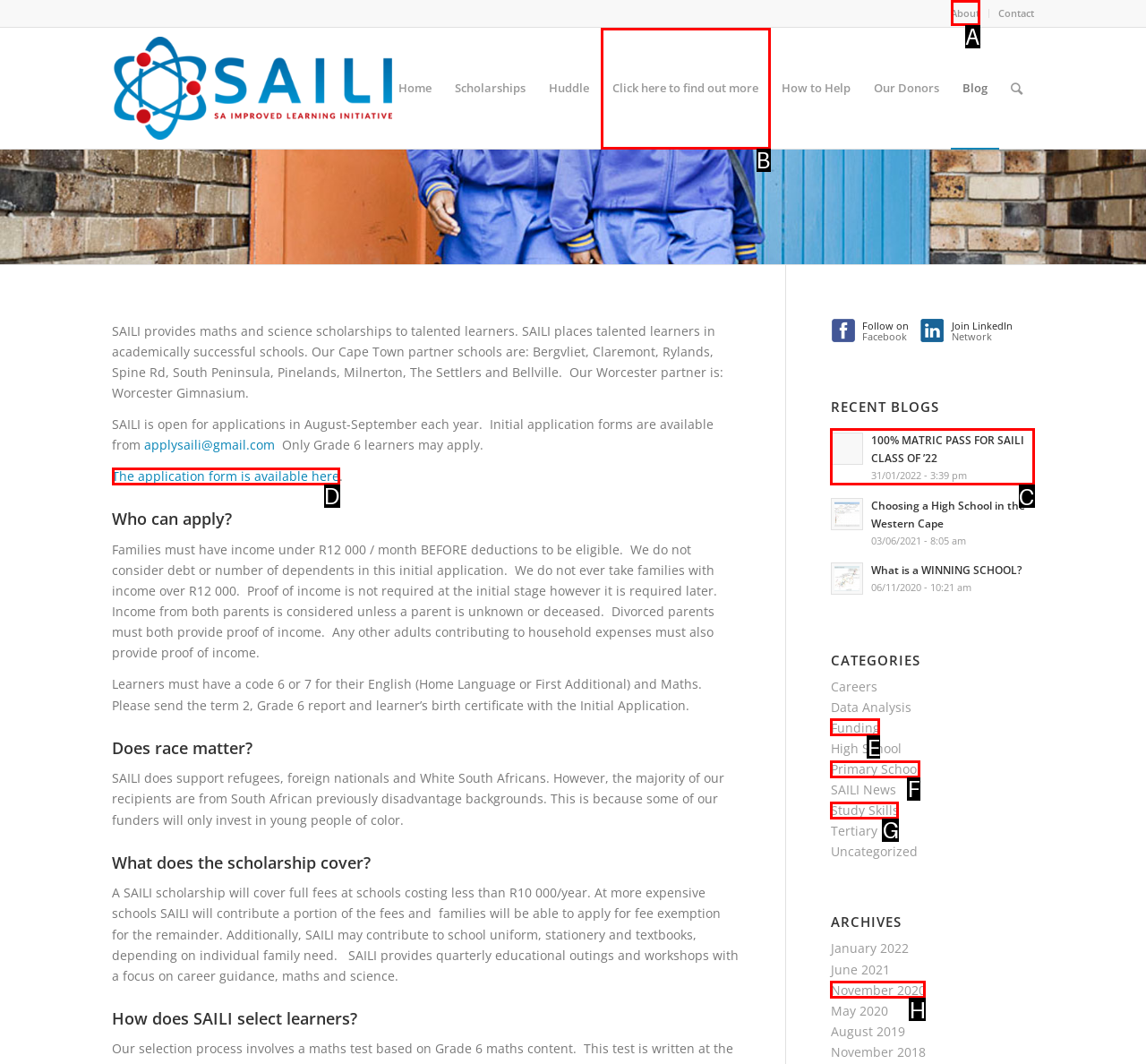Tell me the letter of the UI element to click in order to accomplish the following task: Click on the 'About' link
Answer with the letter of the chosen option from the given choices directly.

A